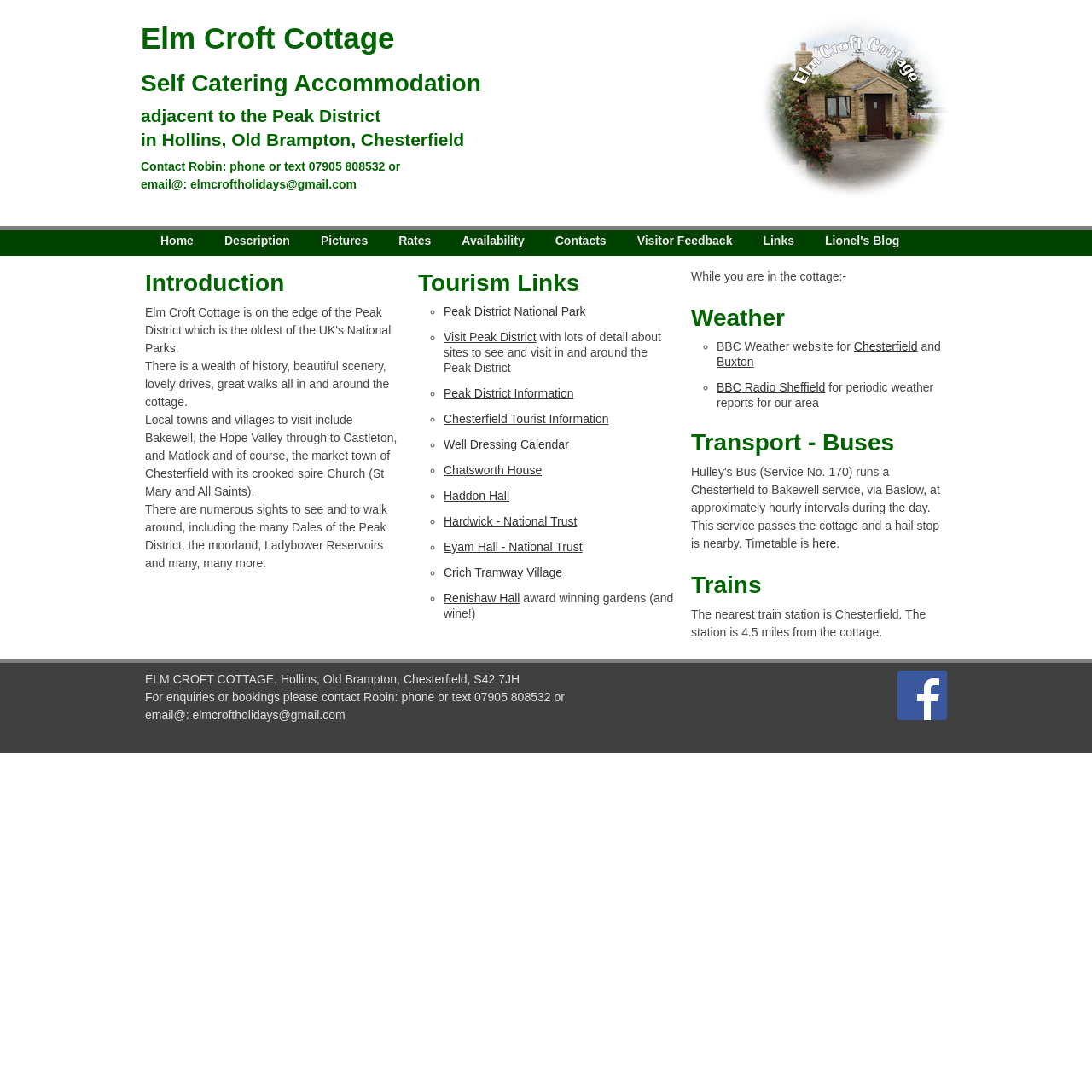Kindly determine the bounding box coordinates of the area that needs to be clicked to fulfill this instruction: "Contact Robin via phone or text".

[0.129, 0.145, 0.871, 0.177]